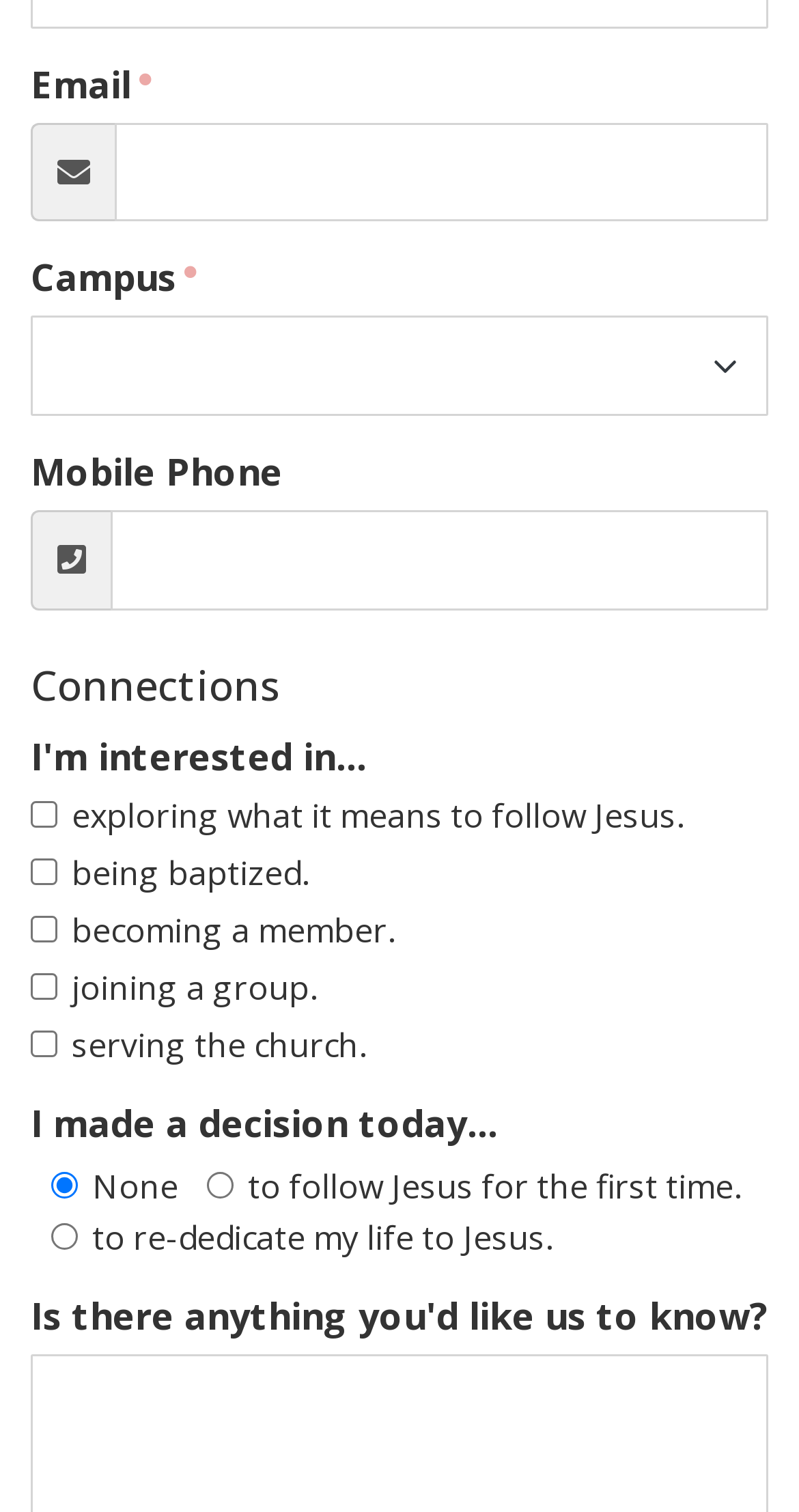Could you please study the image and provide a detailed answer to the question:
How many fields are there in the form?

There are 6 fields in the form, which are 'Email', 'Campus', 'Mobile Phone', 'Connections' checkboxes, 'I made a decision today...' radio buttons, and an unspecified field at the end.